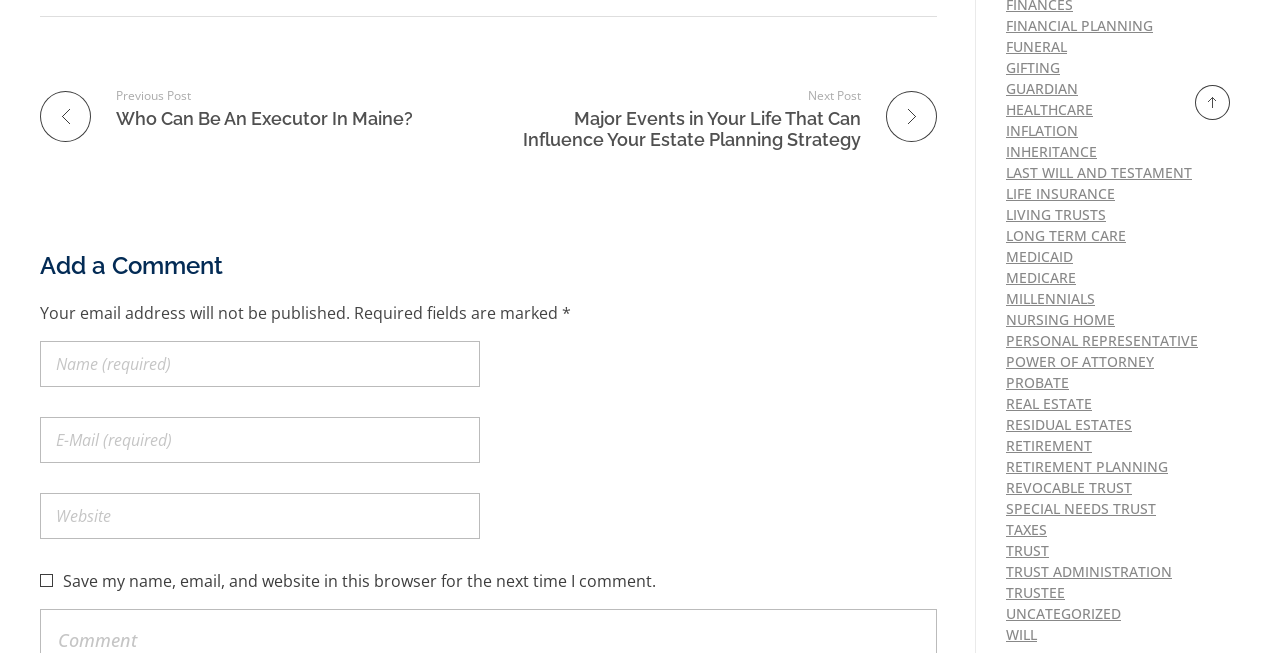How many links are there in the category section?
Look at the image and answer with only one word or phrase.

25